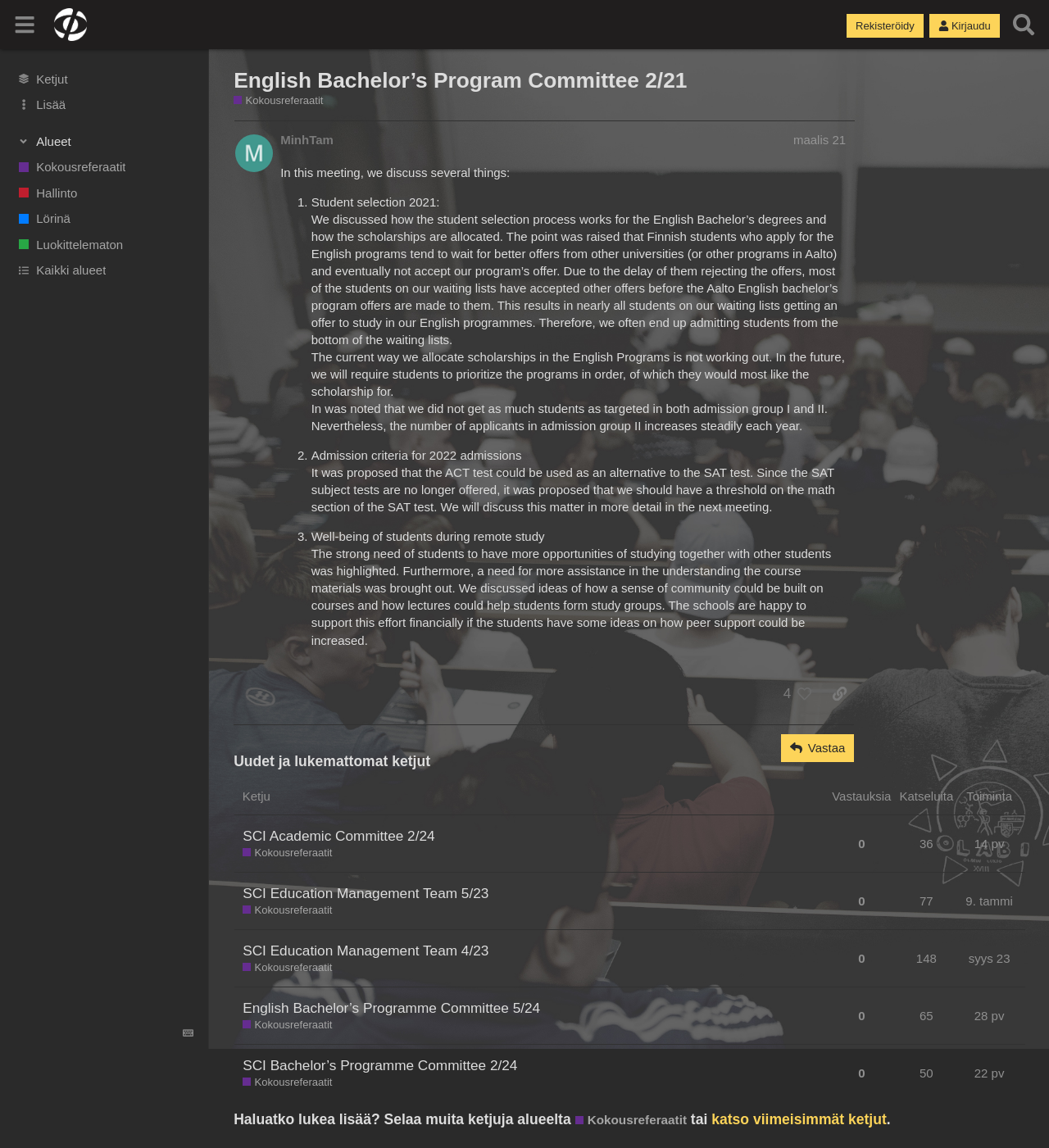Please specify the coordinates of the bounding box for the element that should be clicked to carry out this instruction: "Click the button to hide the sidebar". The coordinates must be four float numbers between 0 and 1, formatted as [left, top, right, bottom].

[0.008, 0.007, 0.04, 0.036]